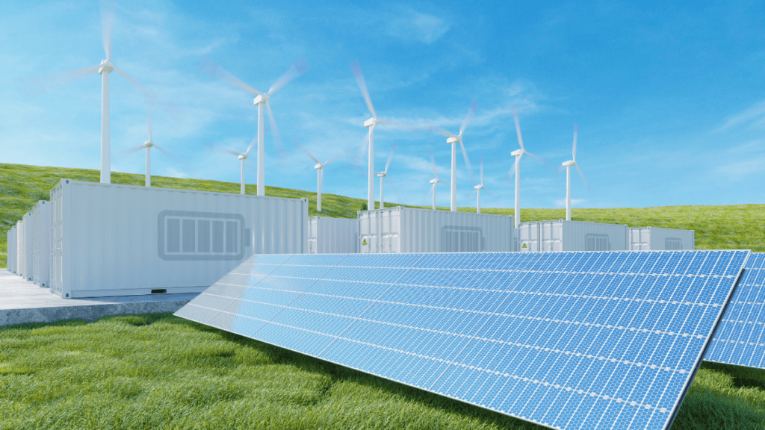Describe all the visual components present in the image.

The image showcases a vibrant renewable energy facility featuring multiple wind turbines and solar panels. In the foreground, large sections of photovoltaic solar panels capture sunlight, positioned against a backdrop of green grass. Behind the solar panels, several shipping containers serve as storage units or energy hubs, indicating an innovative setup for clean energy production and storage. The wind turbines, standing tall and rotating gracefully, highlight the facility's dual approach to harnessing sustainable energy. The clear blue sky enhances the scene, reflecting the potential of green technology in addressing energy needs while promoting environmental sustainability. This depiction aligns with contemporary efforts to invest in and develop clean hydrogen technologies and renewable energy solutions.